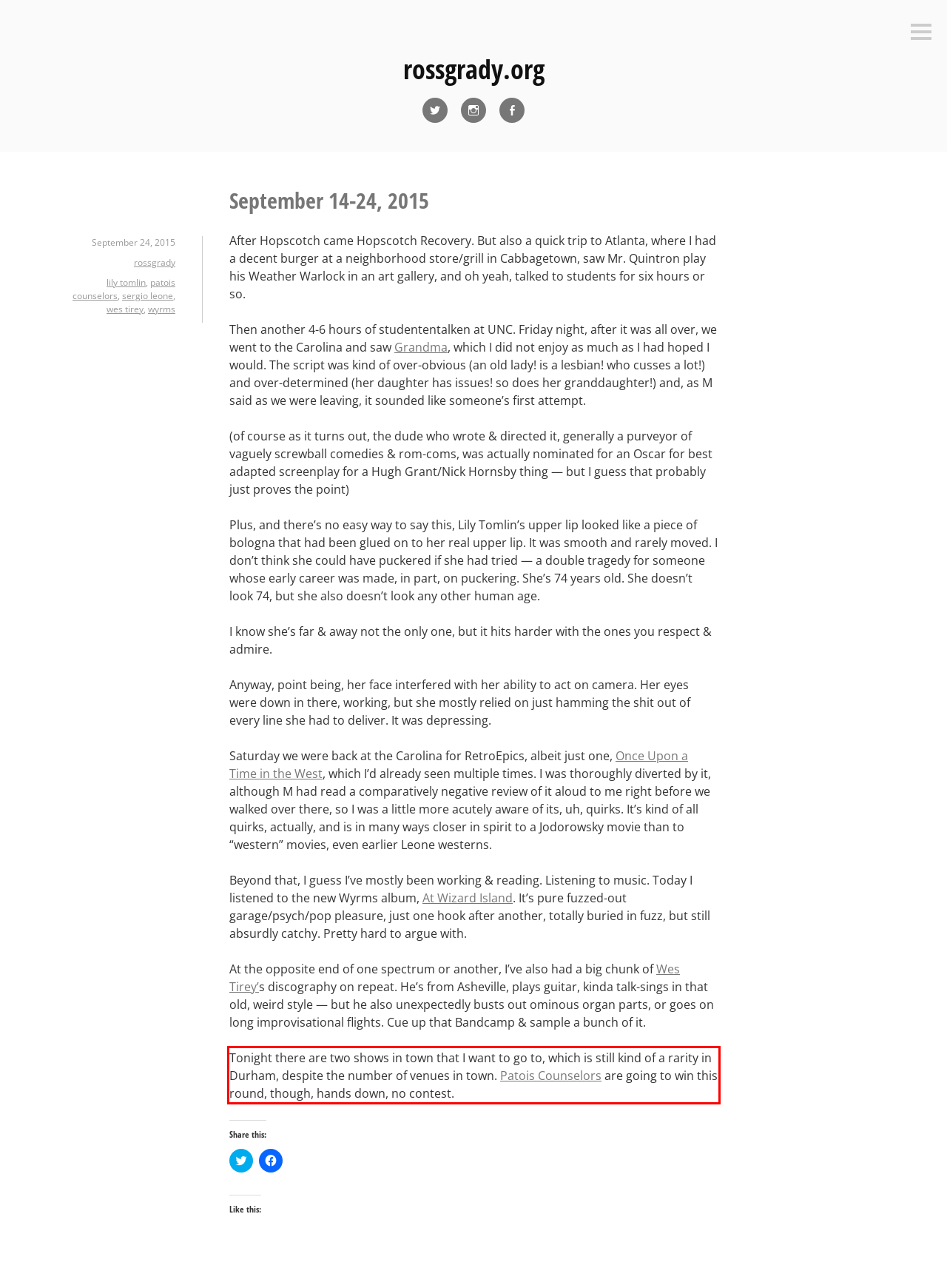In the given screenshot, locate the red bounding box and extract the text content from within it.

Tonight there are two shows in town that I want to go to, which is still kind of a rarity in Durham, despite the number of venues in town. Patois Counselors are going to win this round, though, hands down, no contest.